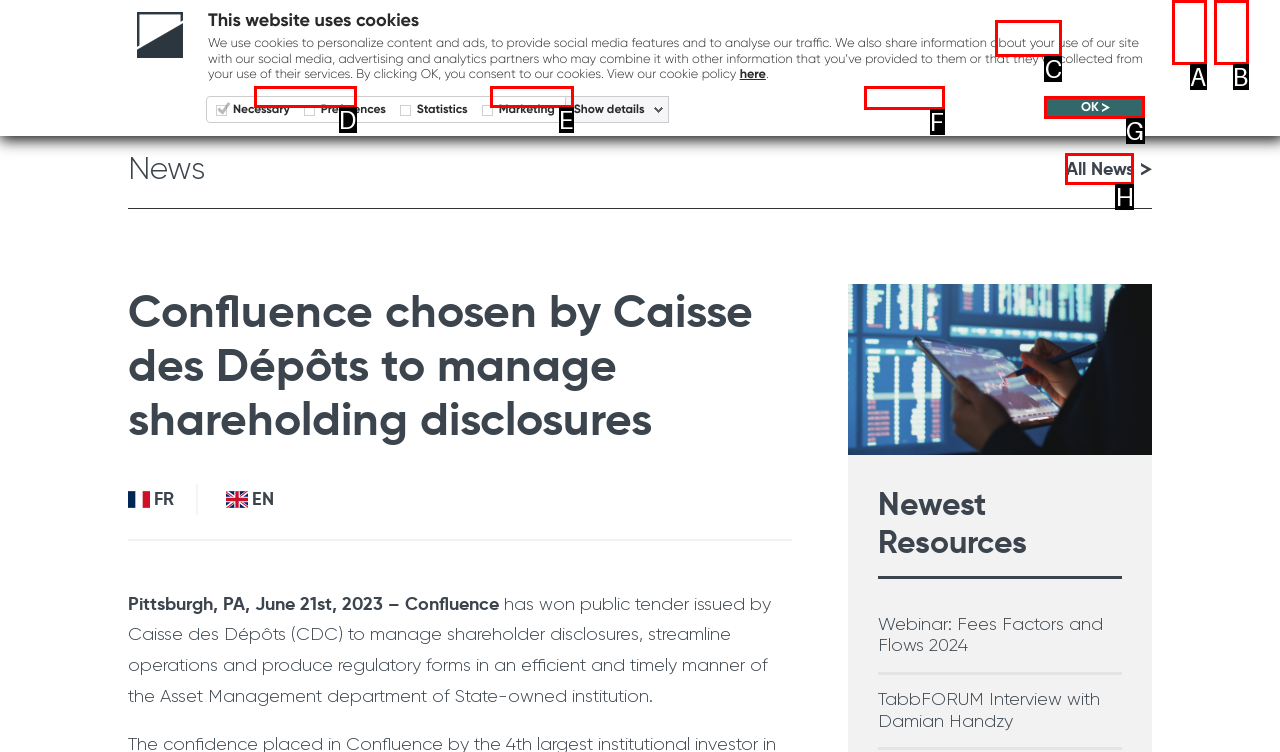Determine which option aligns with the description: aria-label="Search for:" value="Search". Provide the letter of the chosen option directly.

C